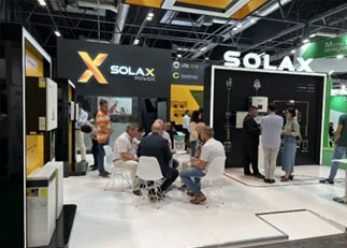Kindly respond to the following question with a single word or a brief phrase: 
What are the representatives demonstrating to visitors?

Solar inverters and storage solutions